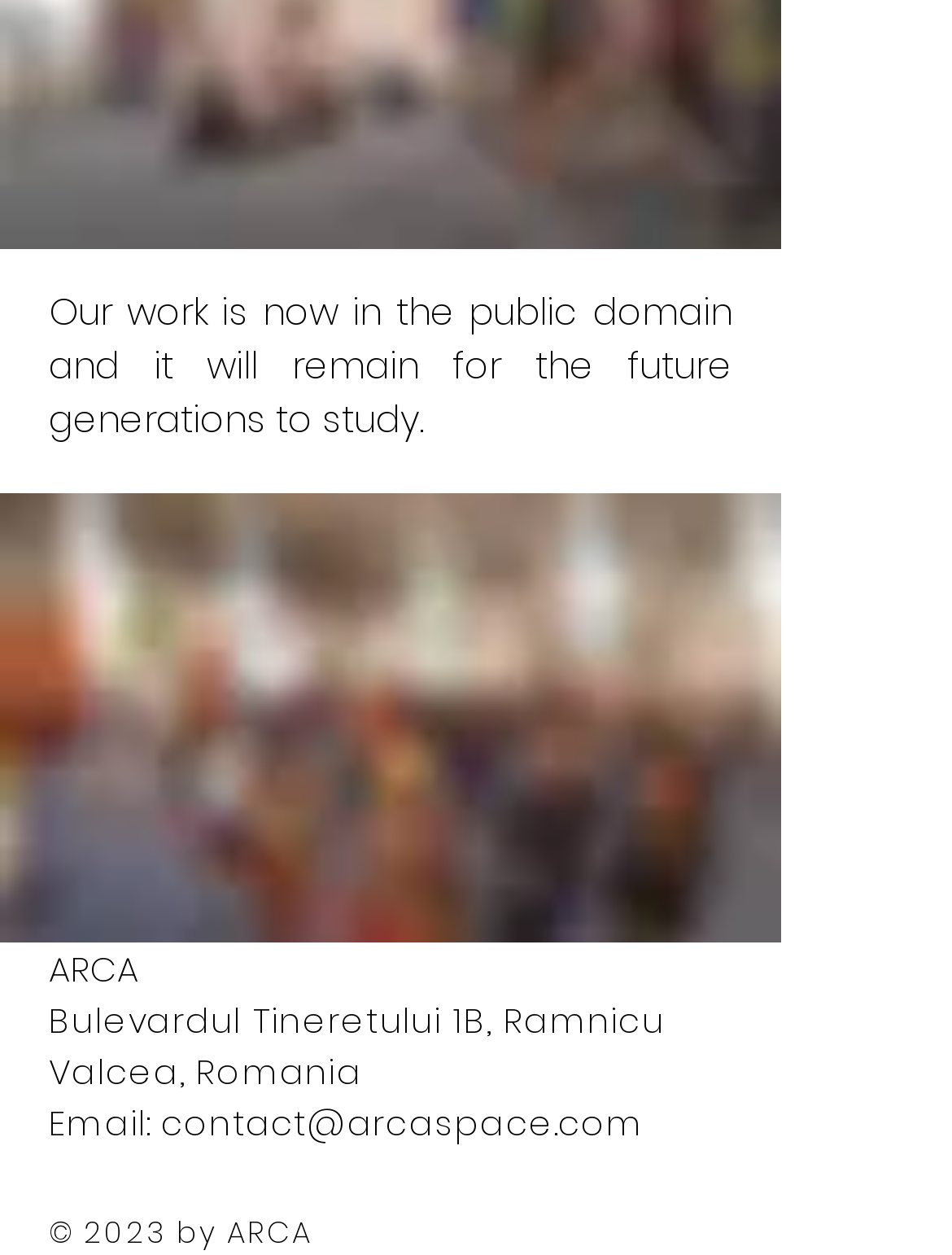Provide the bounding box coordinates of the section that needs to be clicked to accomplish the following instruction: "Read the article about heat potential unveiled."

None